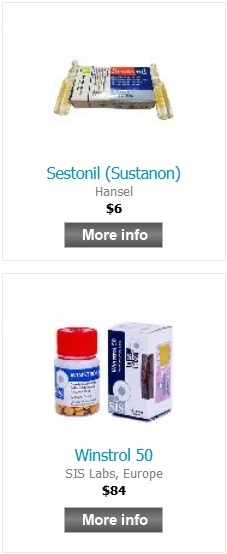Please give a concise answer to this question using a single word or phrase: 
Who manufactures Winstrol 50?

SIS Labs